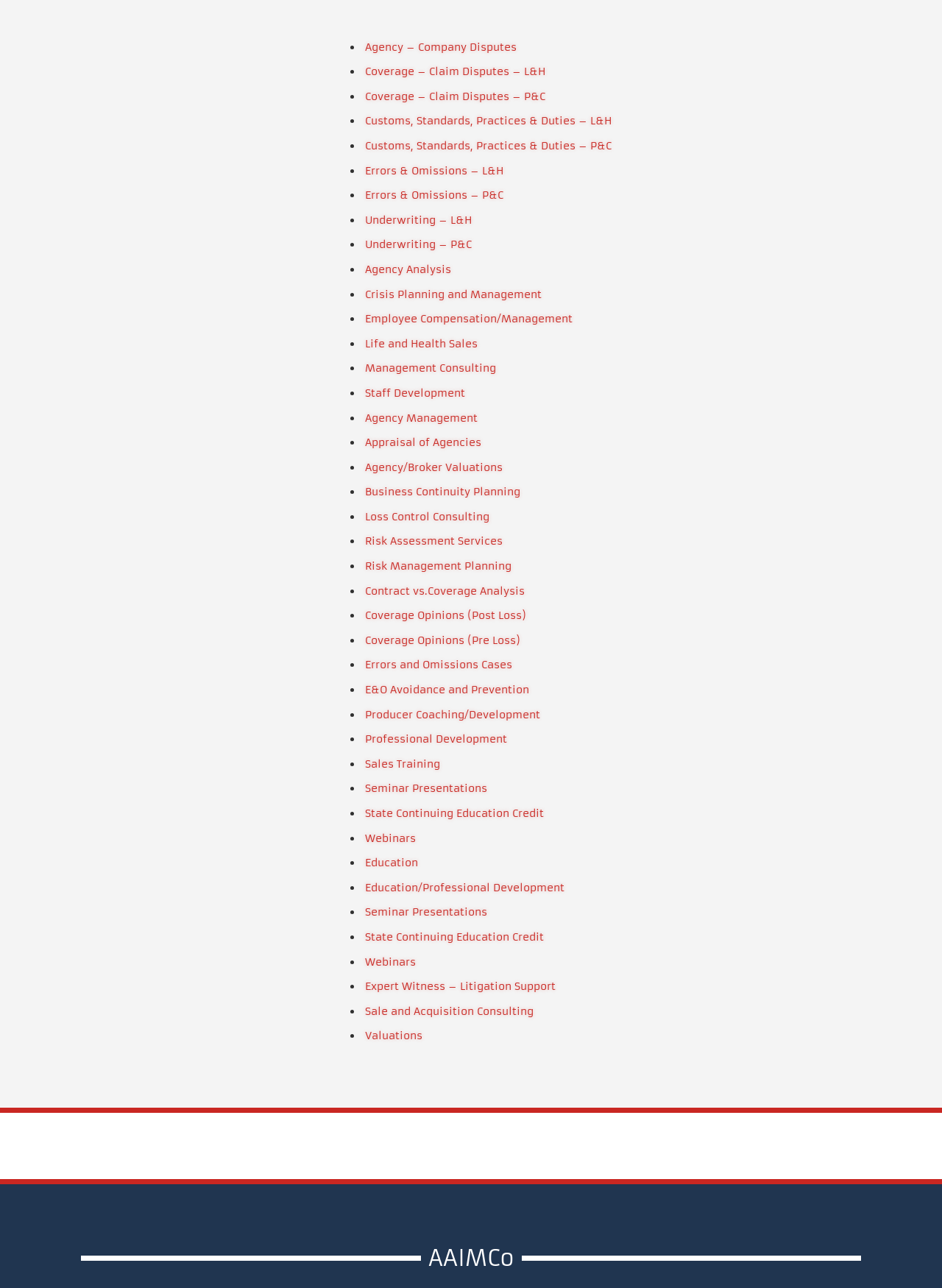Identify the coordinates of the bounding box for the element that must be clicked to accomplish the instruction: "Click on Agency – Company Disputes".

[0.387, 0.031, 0.548, 0.041]